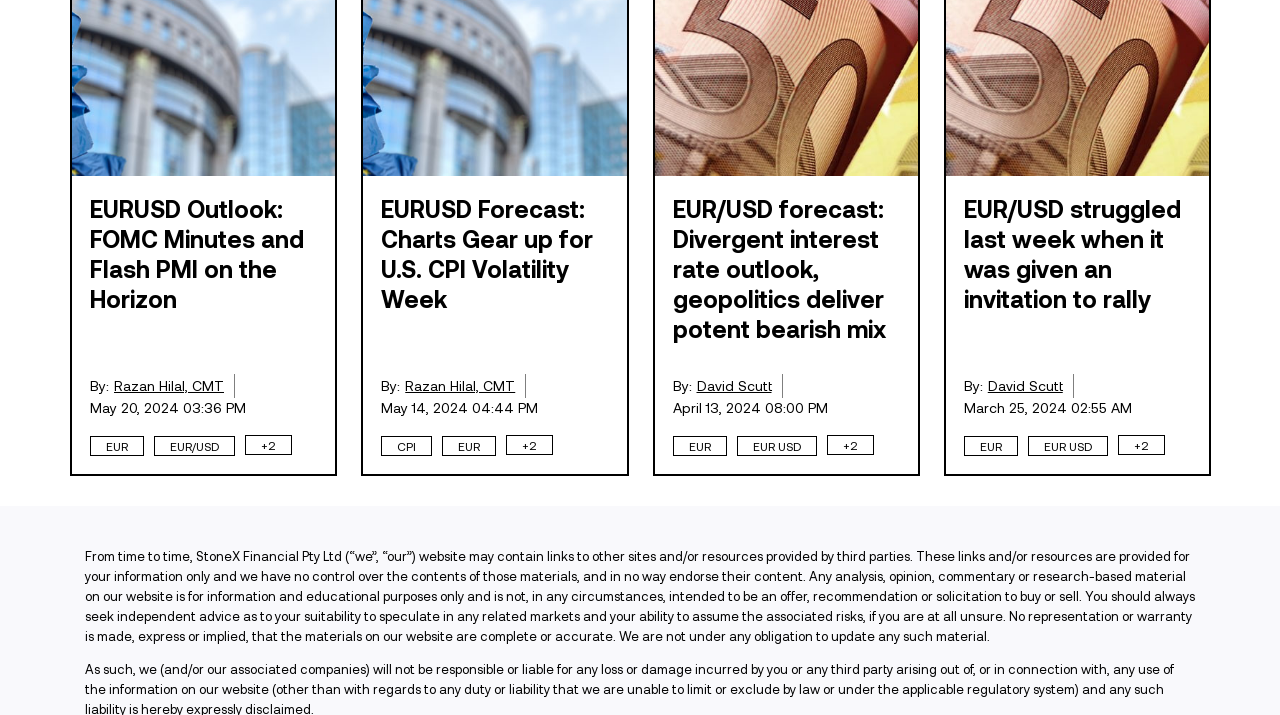Based on what you see in the screenshot, provide a thorough answer to this question: What is the currency mentioned in the third article?

The third article has a link 'EUR' which indicates that the currency mentioned in the article is EUR.